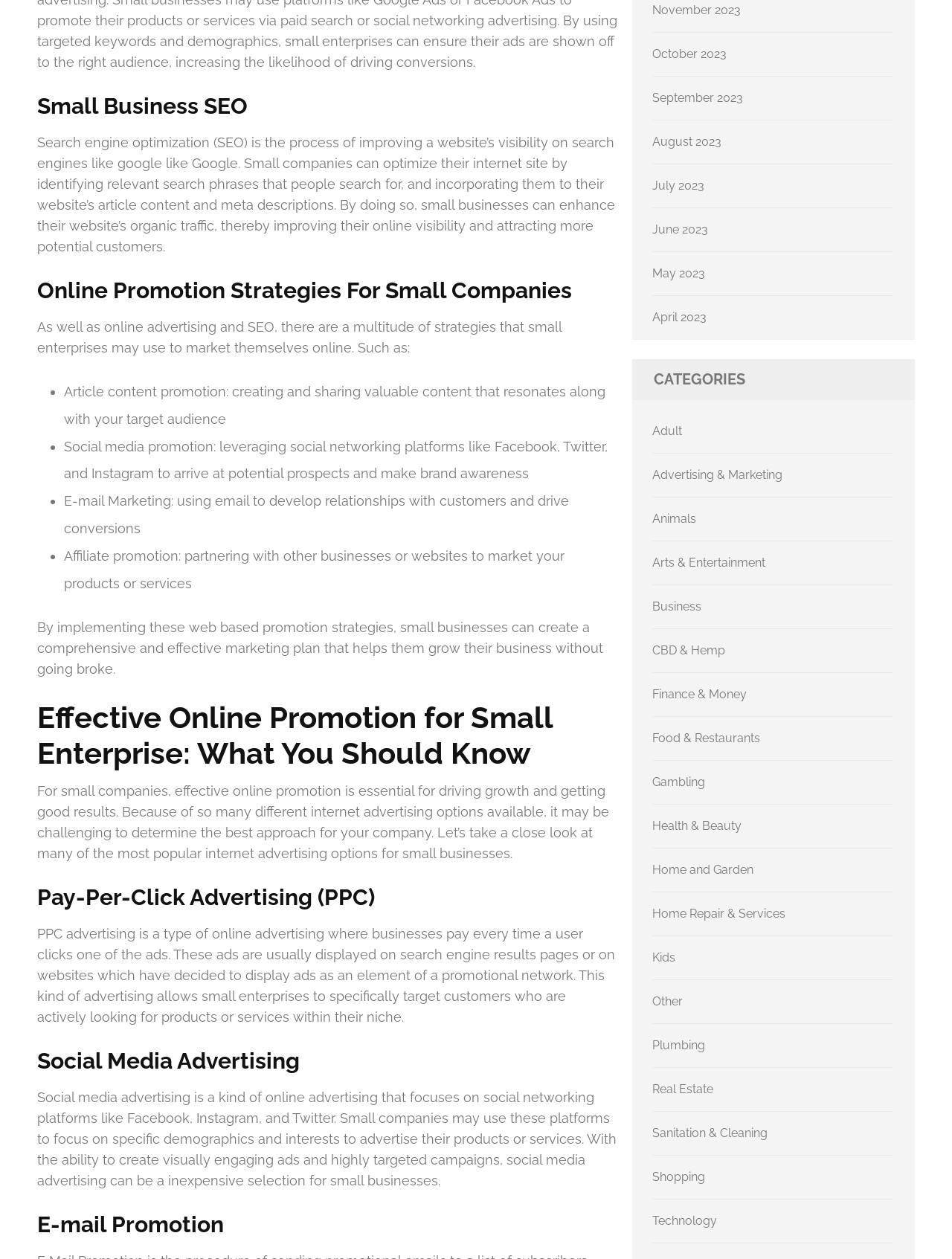Please identify the bounding box coordinates of the area that needs to be clicked to follow this instruction: "Click on November 2023".

[0.685, 0.003, 0.778, 0.014]